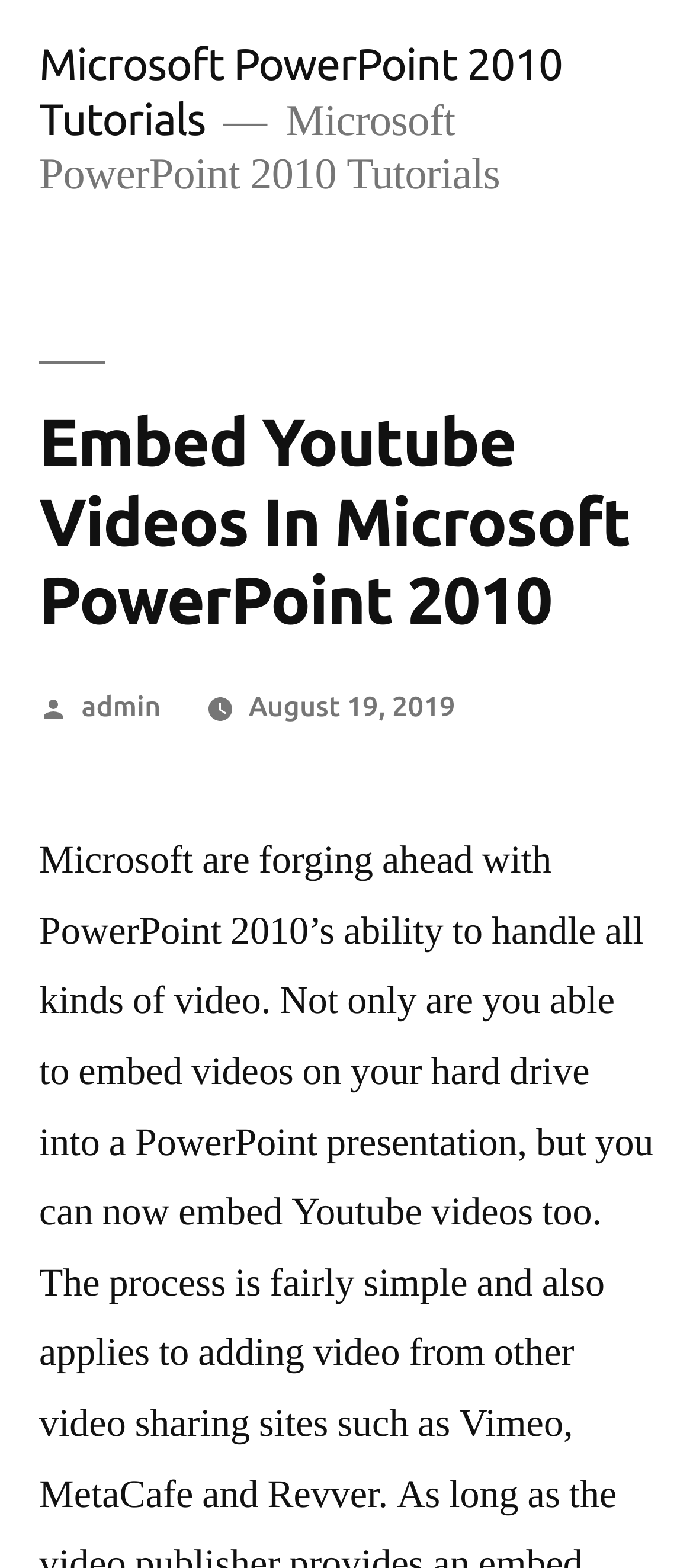Answer the question below with a single word or a brief phrase: 
When was the post published?

August 19, 2019